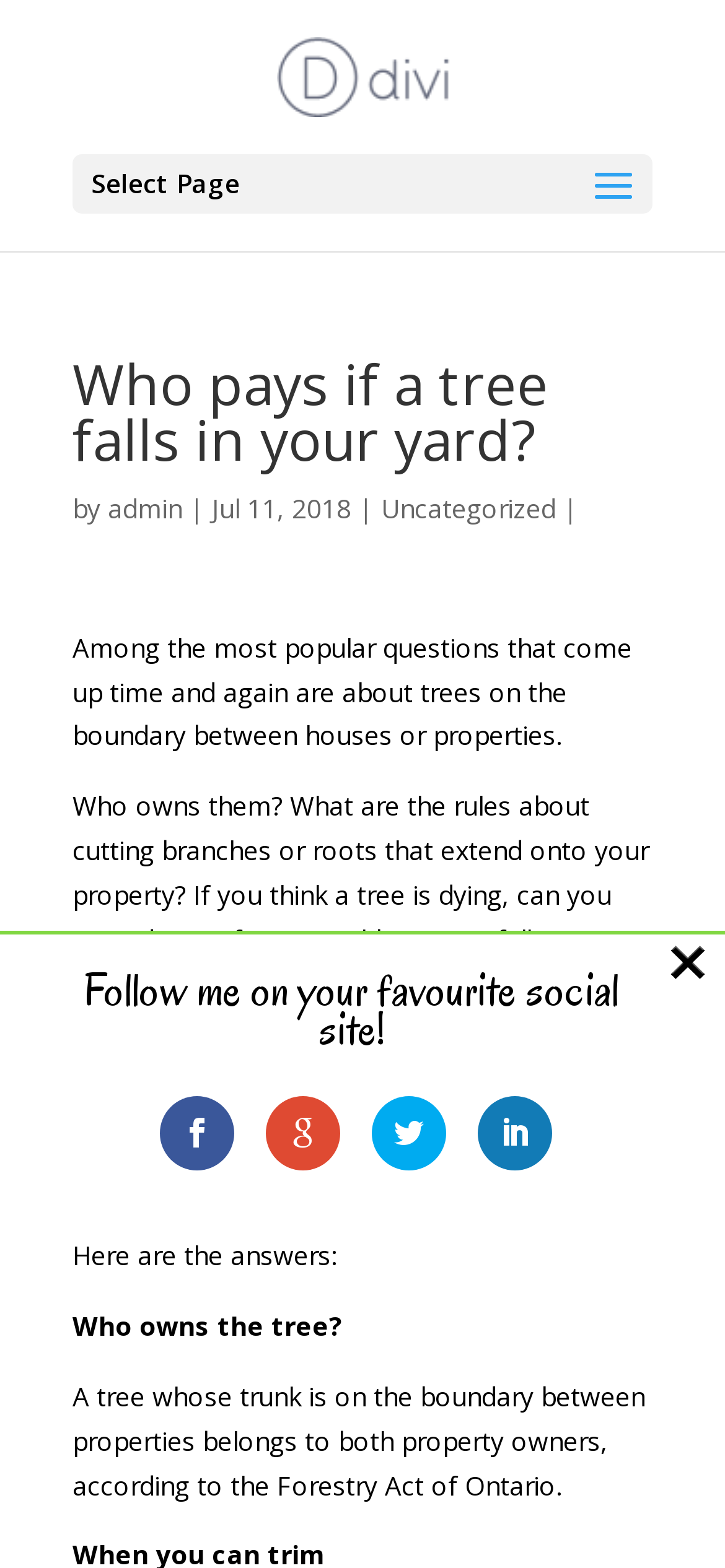Please respond in a single word or phrase: 
Who is the author of the article?

admin